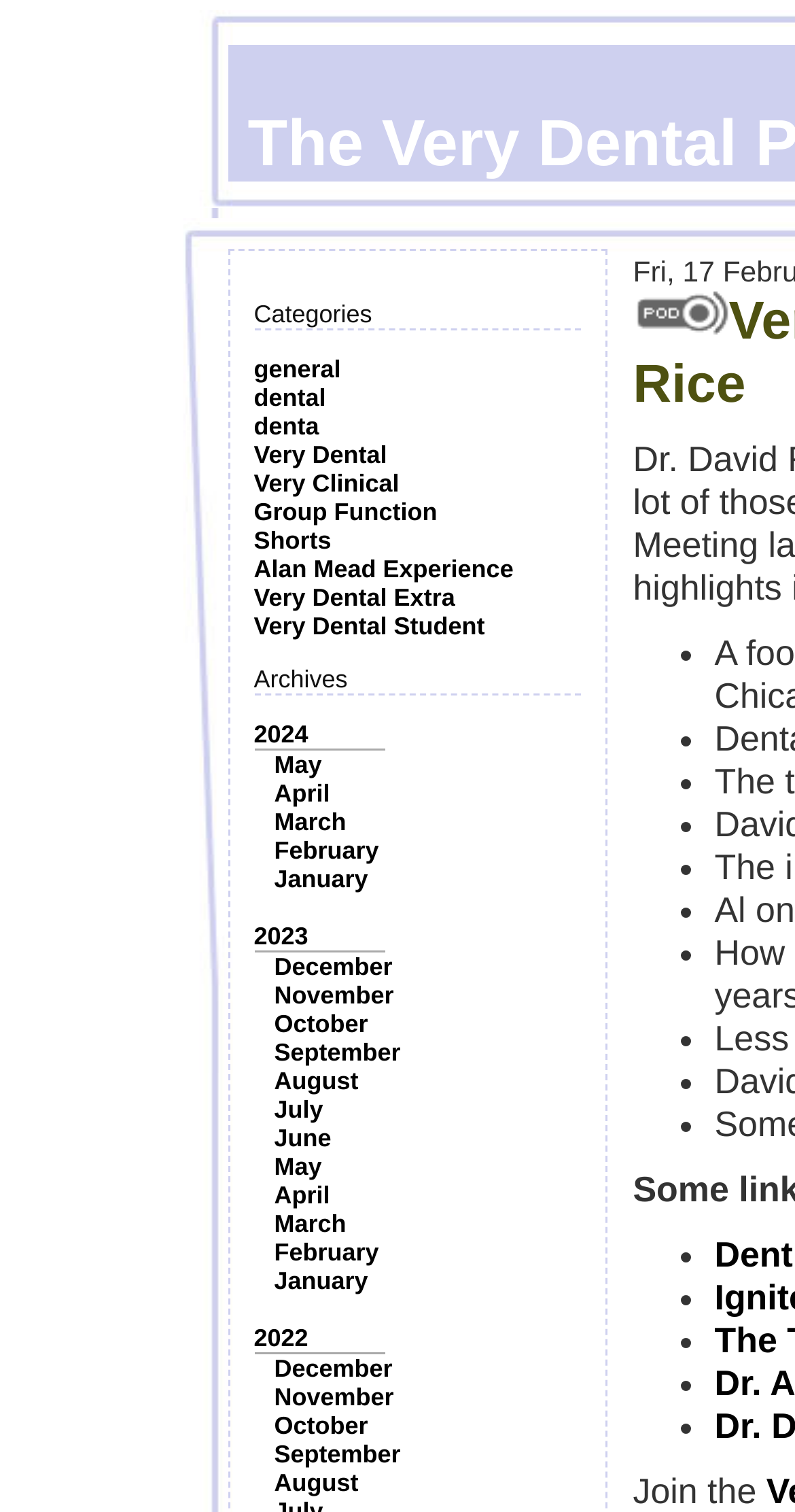Locate the bounding box coordinates of the element you need to click to accomplish the task described by this instruction: "Visit the 'Alan Mead Experience' page".

[0.319, 0.367, 0.646, 0.386]